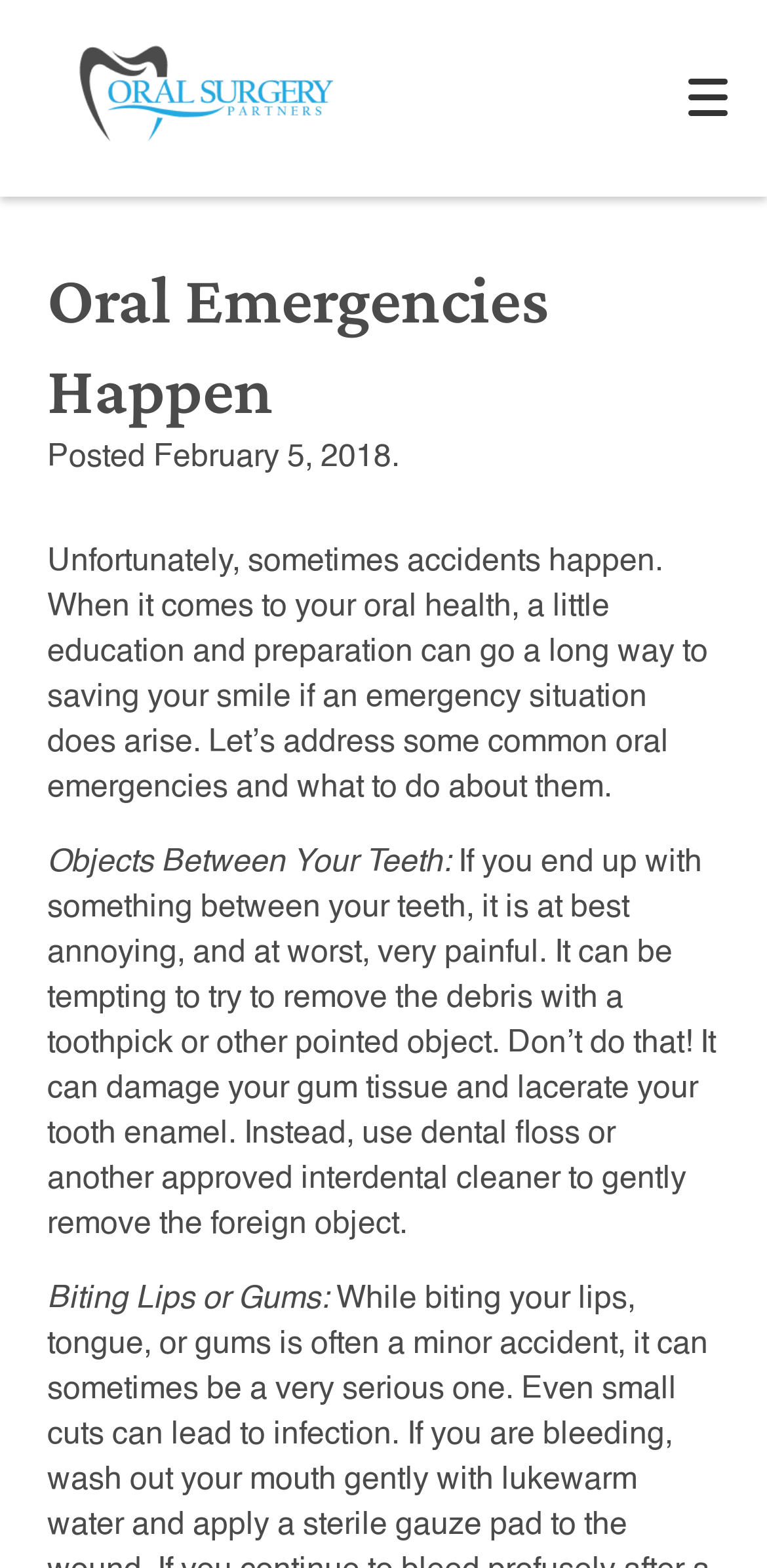Based on the element description "Tribute to Dr. Brooks", predict the bounding box coordinates of the UI element.

[0.0, 0.534, 1.0, 0.581]